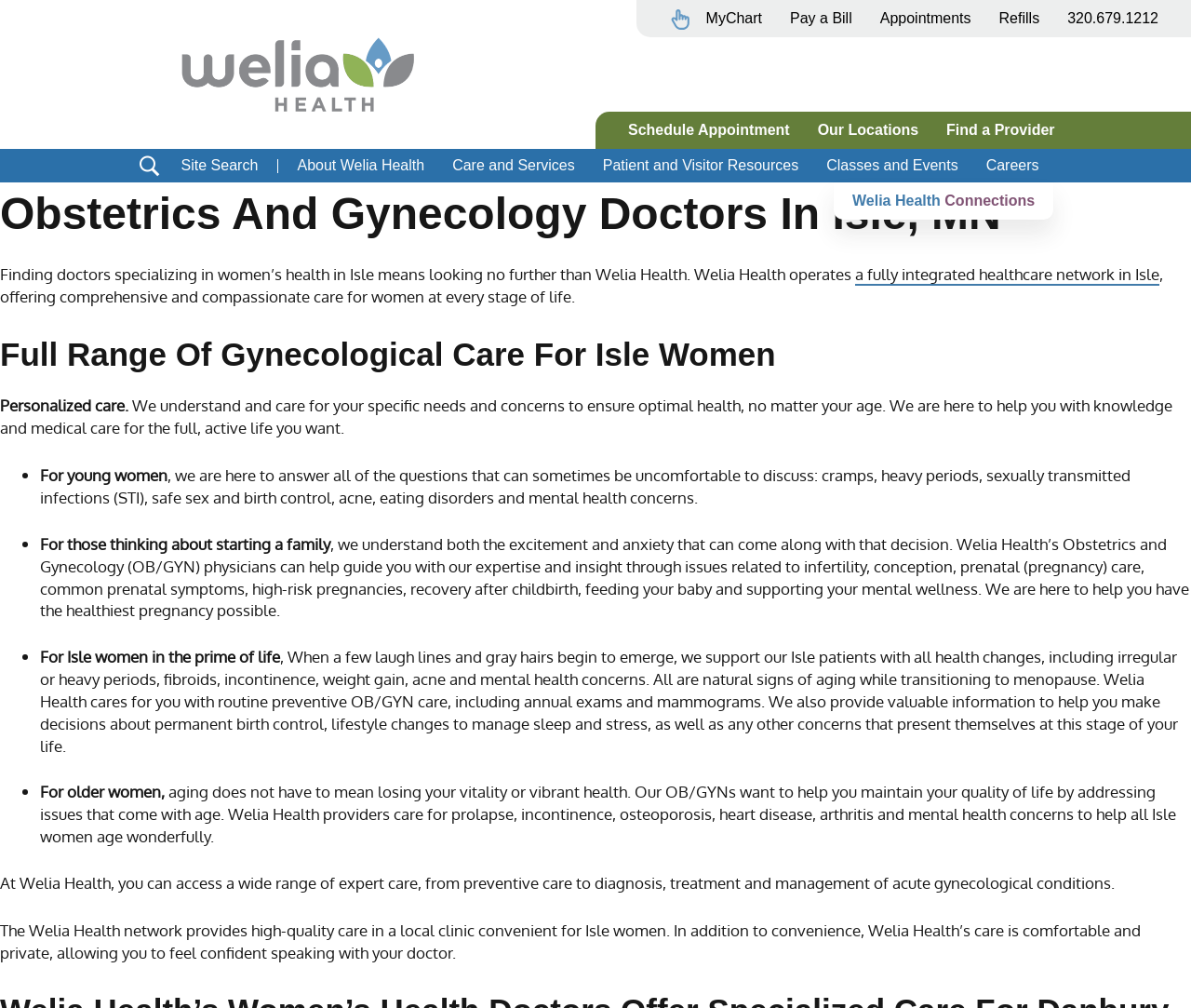Analyze the image and answer the question with as much detail as possible: 
What services are provided for young women?

I found the answer by reading the text under the 'Full Range Of Gynecological Care For Isle Women' heading. It mentions that for young women, the healthcare network is there to answer questions about cramps, heavy periods, sexually transmitted infections (STI), safe sex and birth control, acne, eating disorders, and mental health concerns.